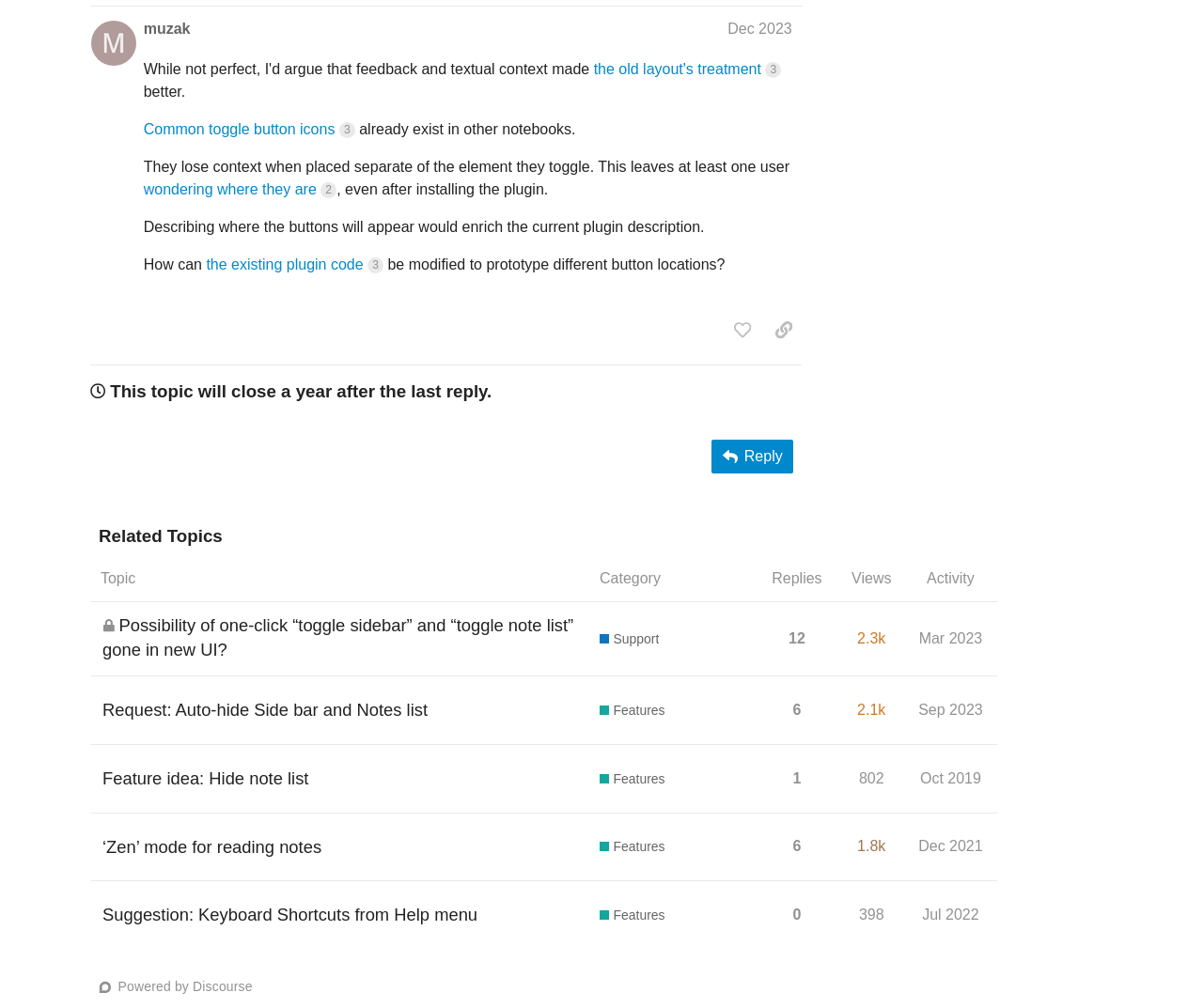Can you find the bounding box coordinates for the element that needs to be clicked to execute this instruction: "View related topics"? The coordinates should be given as four float numbers between 0 and 1, i.e., [left, top, right, bottom].

[0.075, 0.52, 0.829, 0.941]